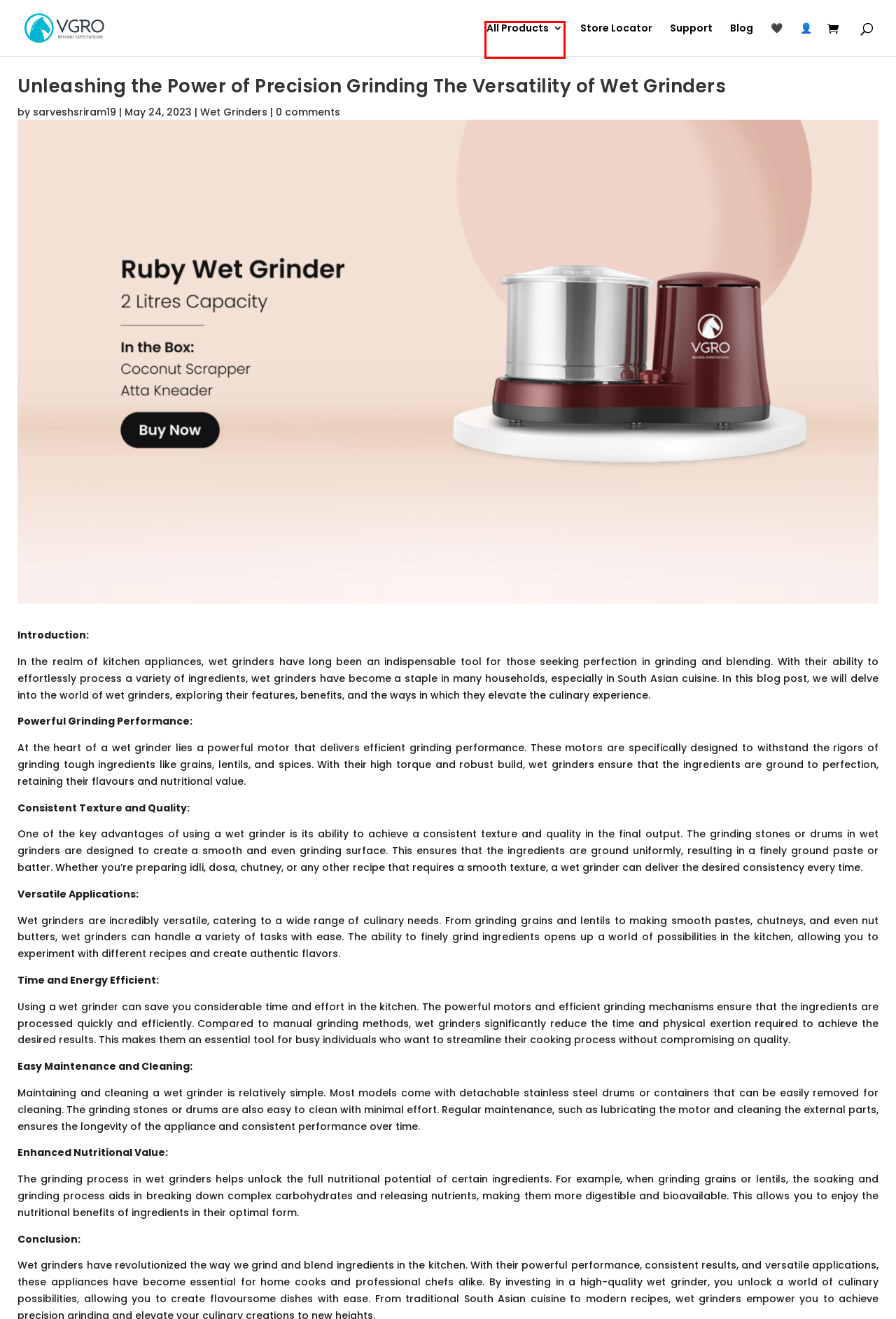Review the screenshot of a webpage that includes a red bounding box. Choose the webpage description that best matches the new webpage displayed after clicking the element within the bounding box. Here are the candidates:
A. All Products | VGRO Appliances
B. sarveshsriram19 | VGRO Appliances
C. Blog | VGRO Appliances
D. Wet Grinders | VGRO Appliances
E. VGRO World | Wet Grinder, Smart Television & Tower Fans
F. Support | VGRO Appliances
G. My account | VGRO Appliances
H. Cart | VGRO Appliances

A